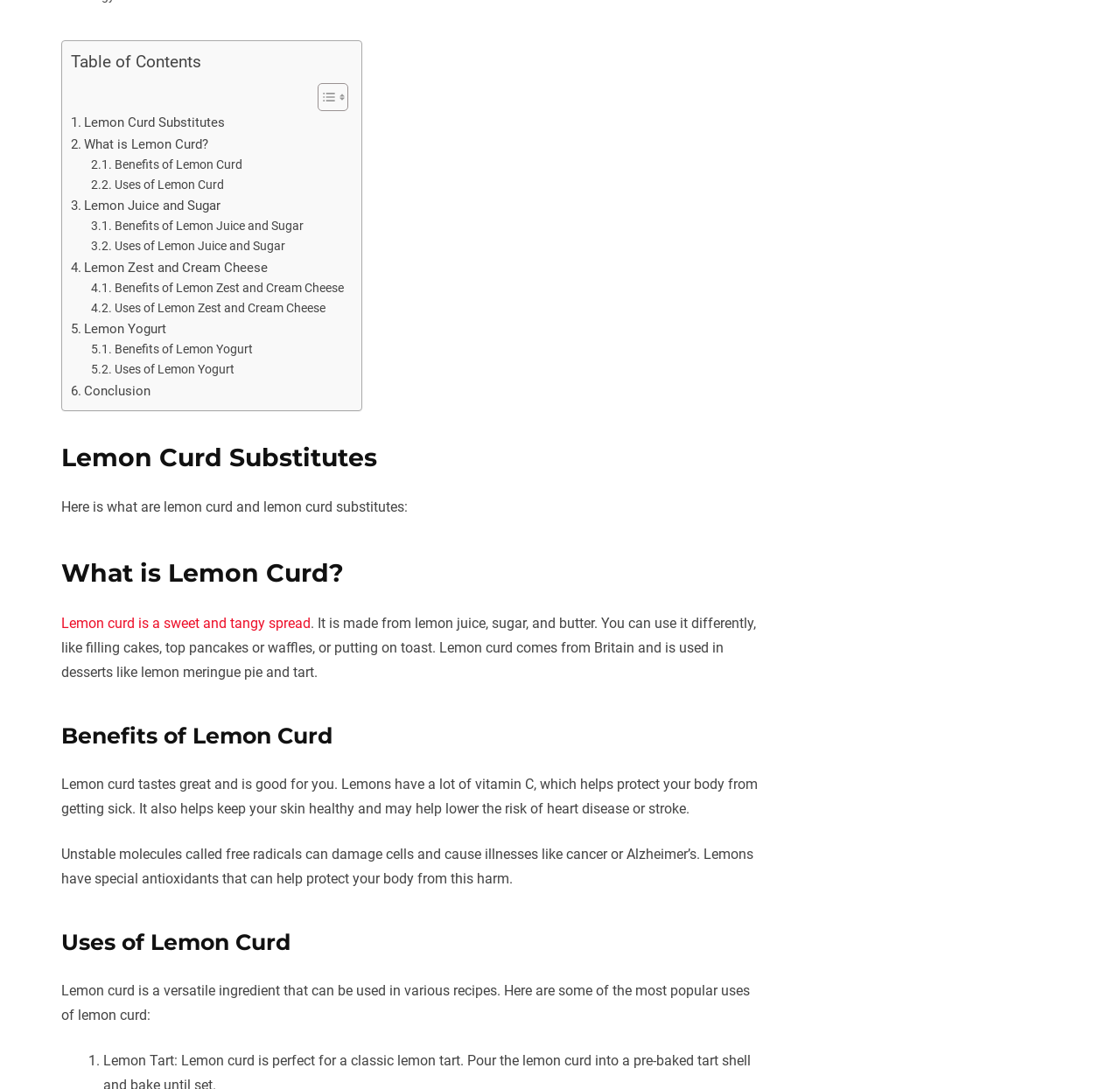What are the substitutes for Lemon Curd mentioned on this webpage?
Could you answer the question with a detailed and thorough explanation?

The webpage mentions three substitutes for Lemon Curd, which are Lemon Juice and Sugar, Lemon Zest and Cream Cheese, and Lemon Yogurt. These substitutes are listed in the table of contents and have separate sections on the webpage.